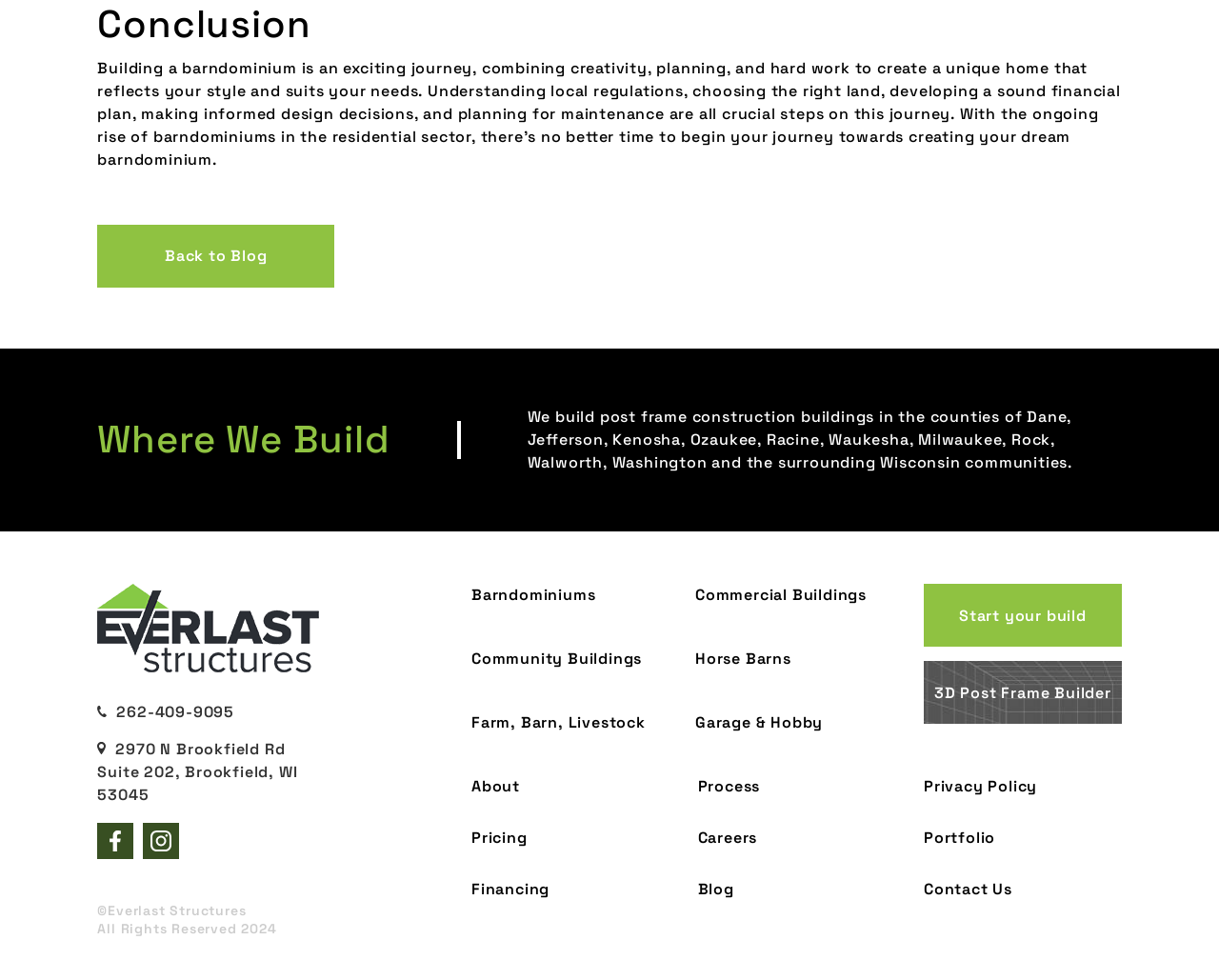Please identify the bounding box coordinates of the element I need to click to follow this instruction: "Click on Overview".

None